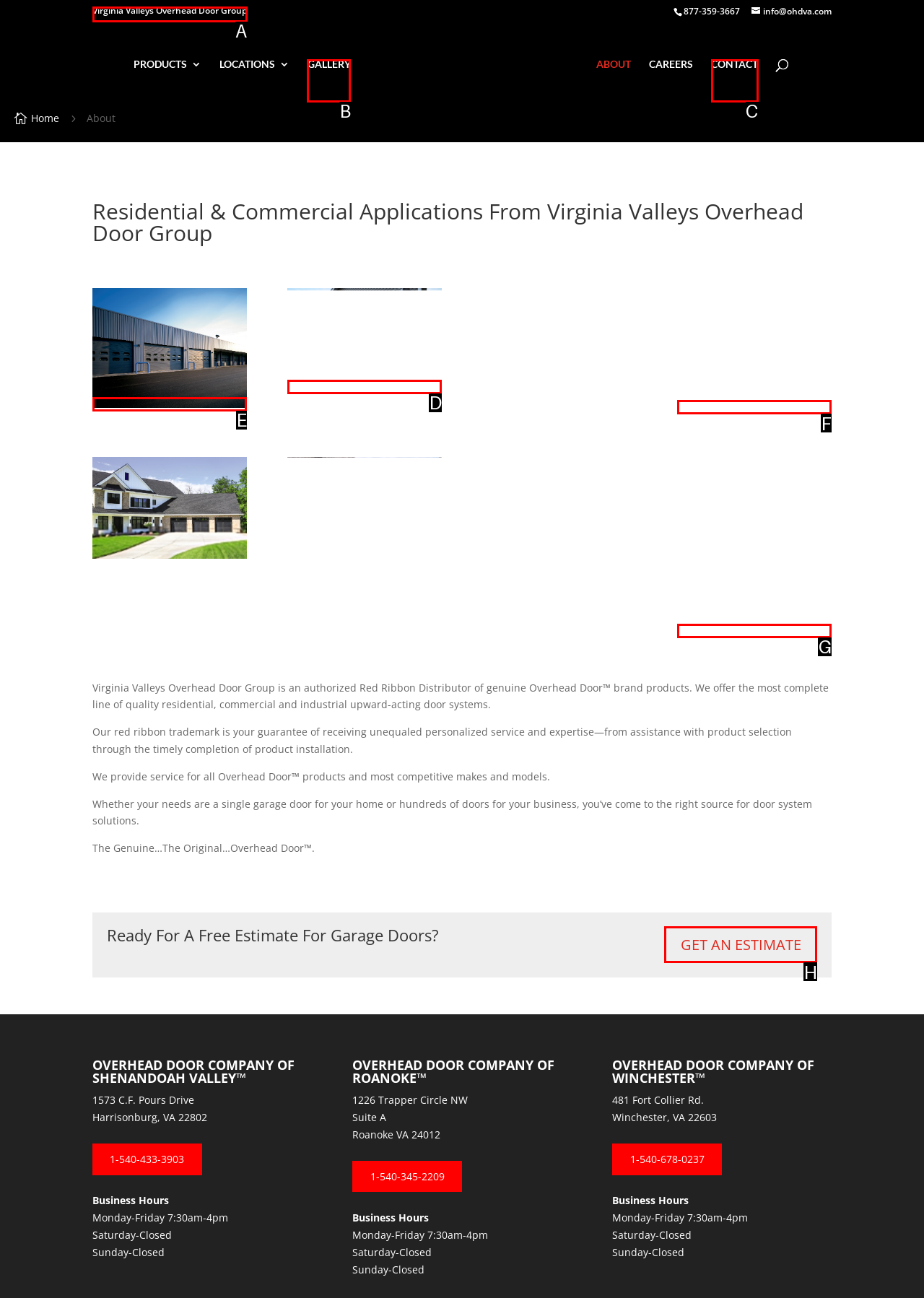Which lettered option matches the following description: alt="counter doors"
Provide the letter of the matching option directly.

F